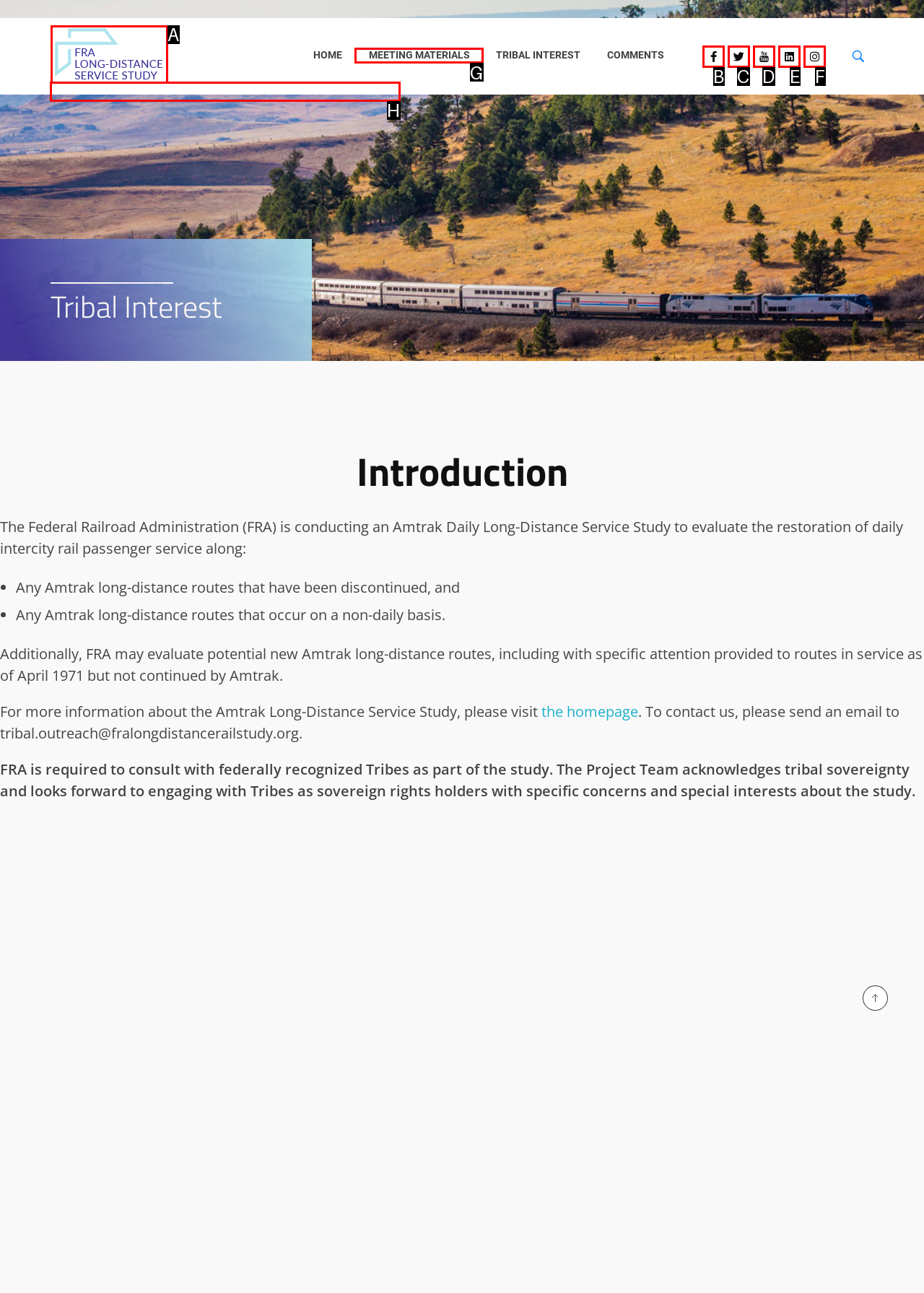Find the appropriate UI element to complete the task: View meeting materials. Indicate your choice by providing the letter of the element.

G